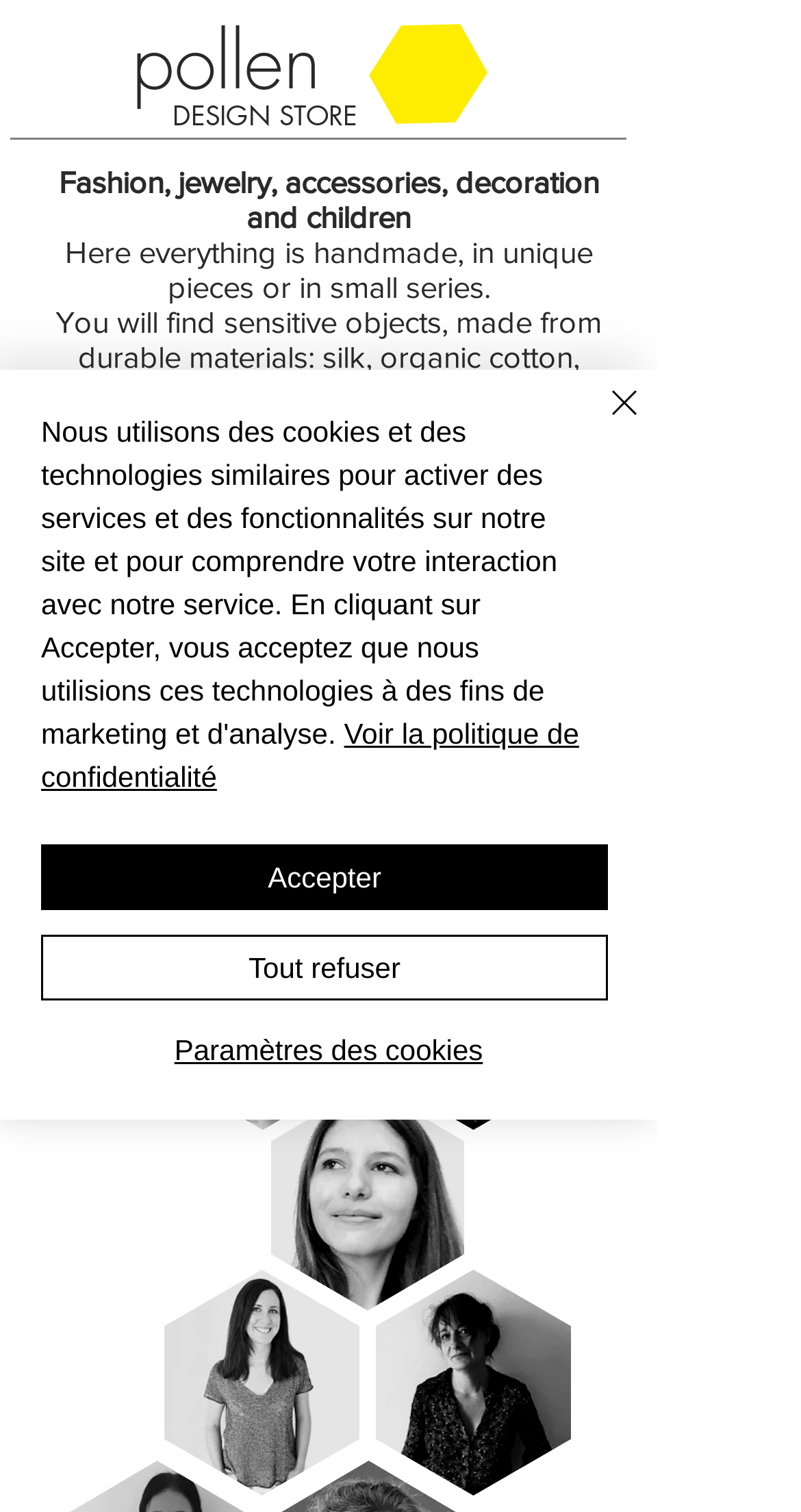Find the bounding box coordinates of the clickable element required to execute the following instruction: "Click on the 'Email' link". Provide the coordinates as four float numbers between 0 and 1, i.e., [left, top, right, bottom].

[0.615, 0.677, 0.821, 0.74]